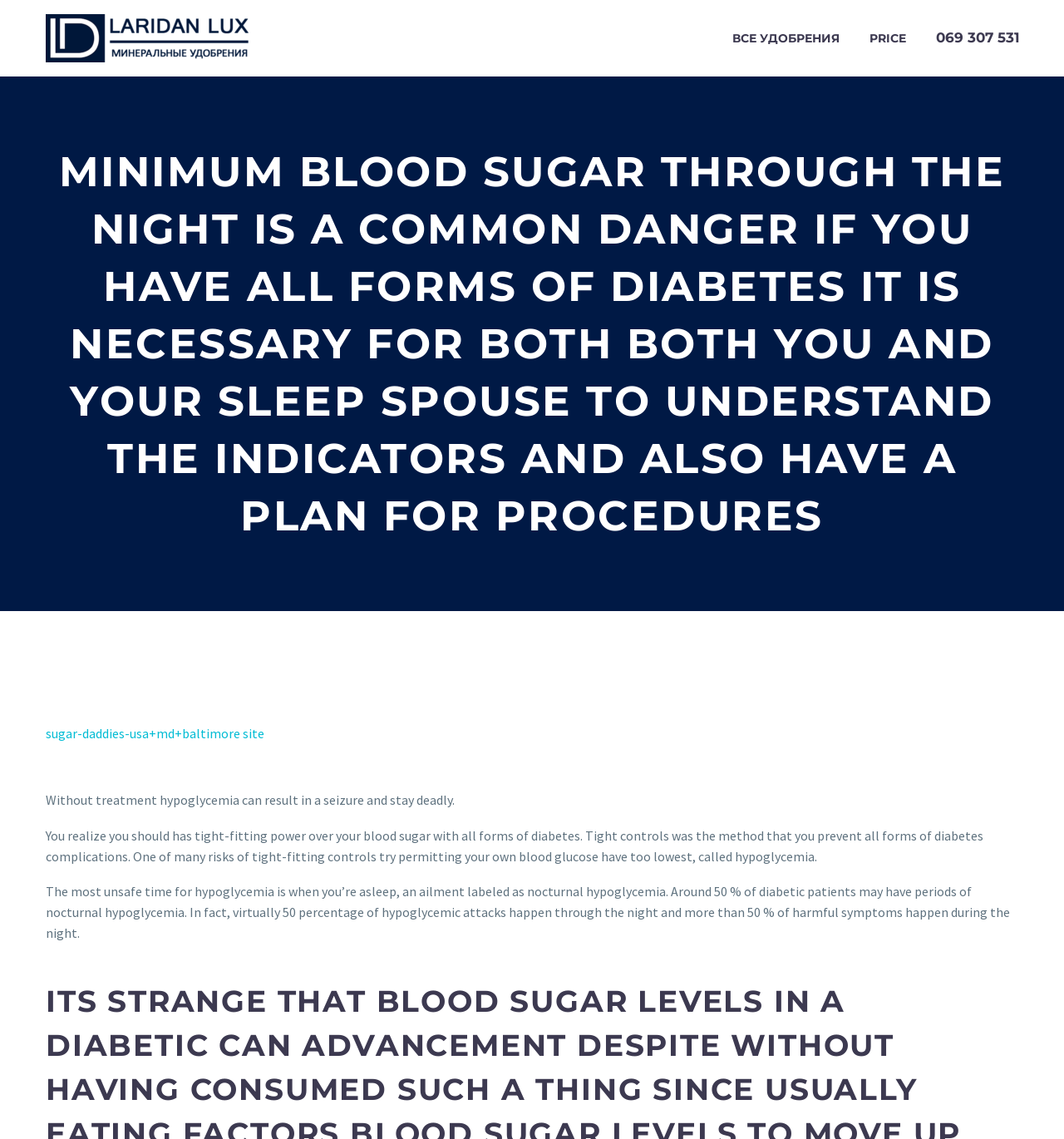What percentage of diabetic patients experience nocturnal hypoglycemia?
Provide a fully detailed and comprehensive answer to the question.

The webpage states that 'Around 50 % of diabetic patients may have periods of nocturnal hypoglycemia.' This suggests that approximately half of diabetic patients may experience hypoglycemia during sleep.